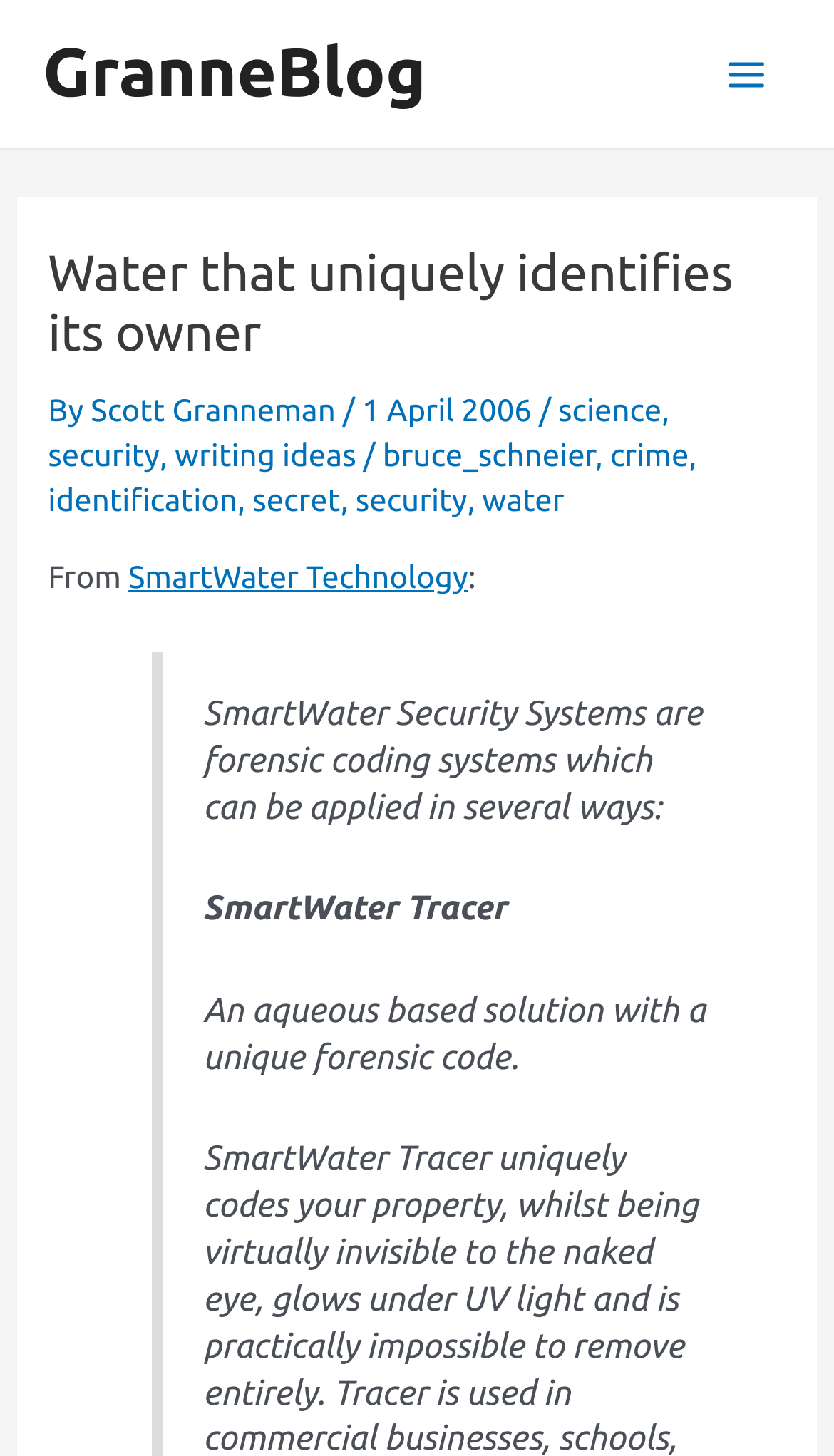Show the bounding box coordinates of the region that should be clicked to follow the instruction: "Enter a comment."

None